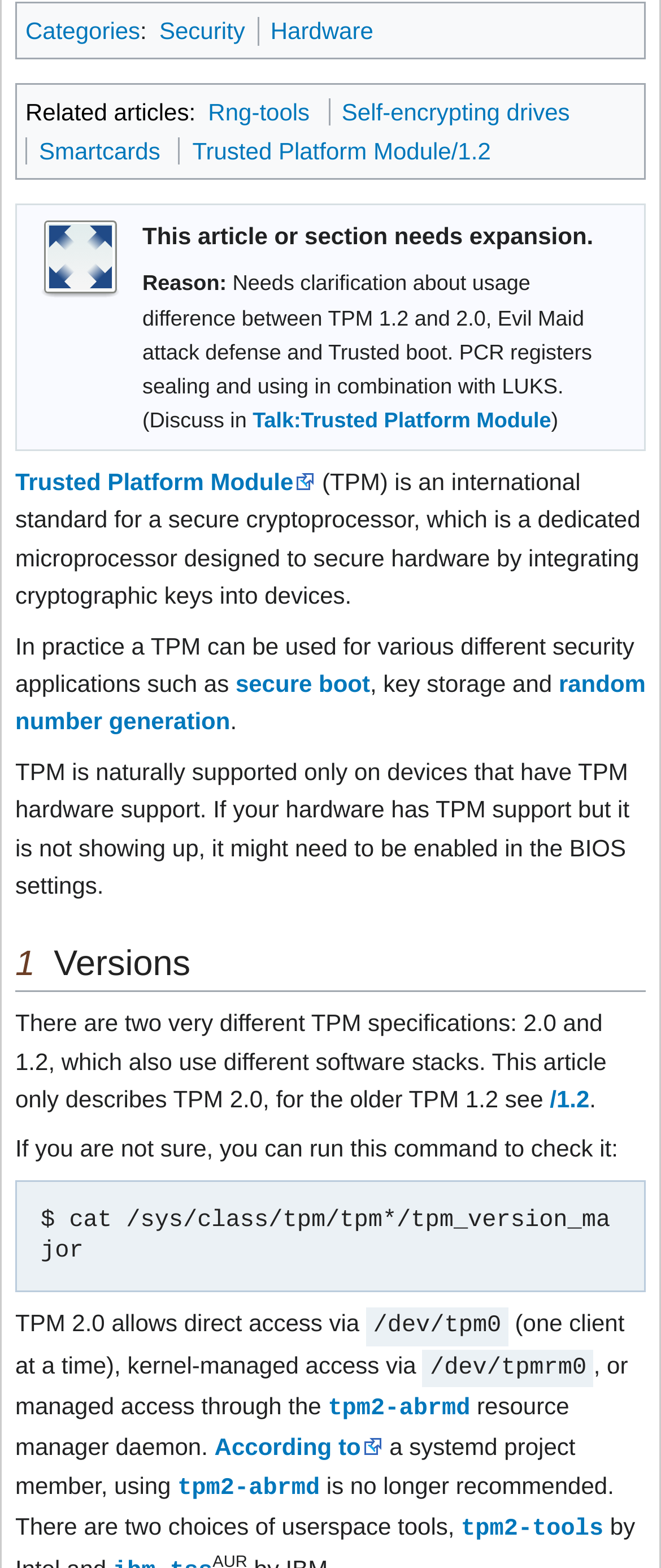Identify the coordinates of the bounding box for the element described below: "random number generation". Return the coordinates as four float numbers between 0 and 1: [left, top, right, bottom].

[0.023, 0.427, 0.977, 0.469]